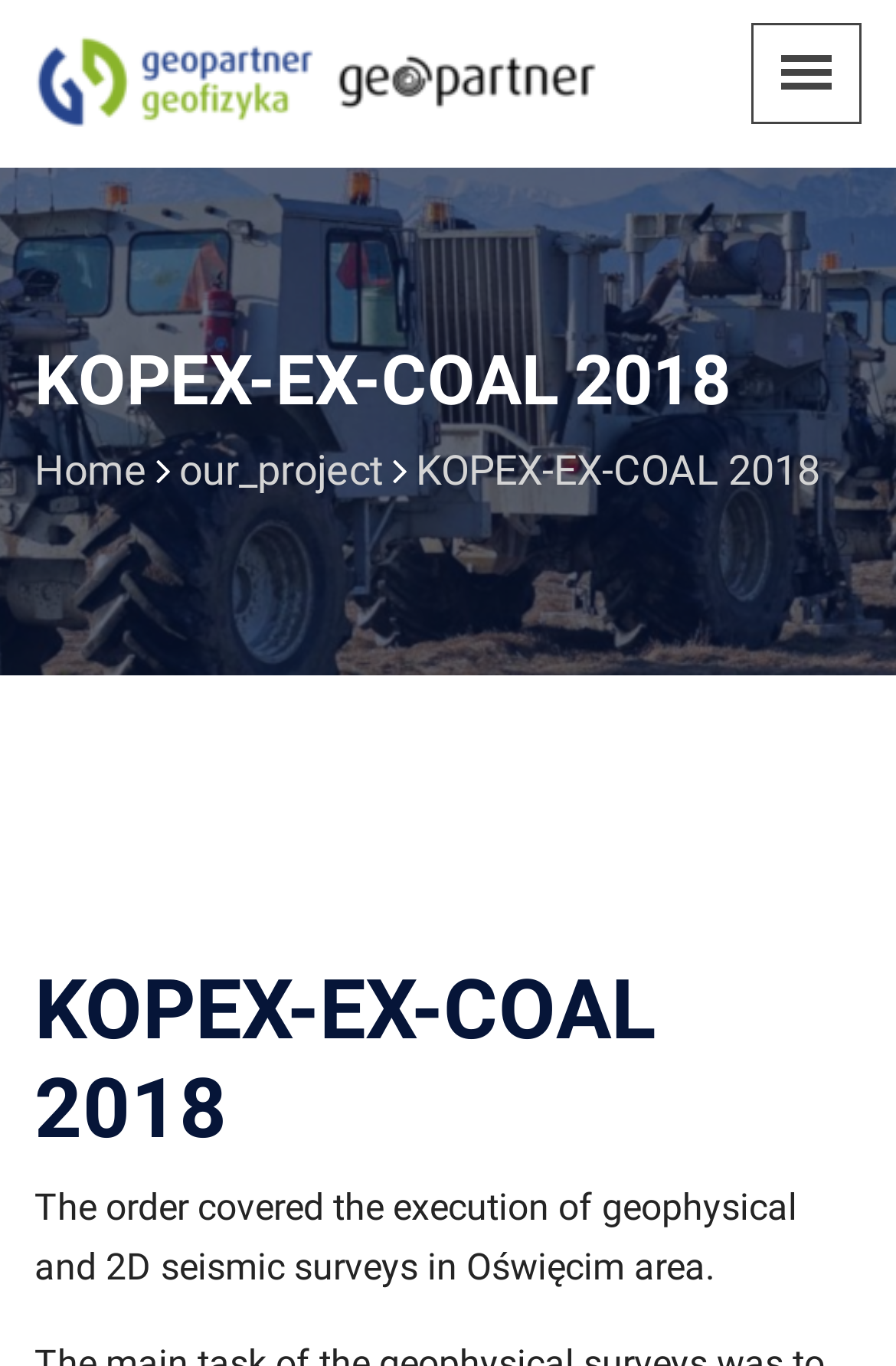Generate an in-depth caption that captures all aspects of the webpage.

The webpage is about Geopartner's KOPEX-EX-COAL 2018 project. At the top left corner, there is a Dustrial logo, which is an image linked to another webpage. Next to the logo, there is a heading that reads "KOPEX-EX-COAL 2018". 

On the top right corner, there is an empty link. Below the logo and the heading, there are two links, "Home" and "our_project", which are positioned side by side. 

Further down the page, there is another heading that reads "KOPEX-EX-COAL 2018", which is similar to the one at the top. Below this heading, there is a paragraph of text that describes the project, stating that it covered the execution of geophysical and 2D seismic surveys in Oświęcim area.